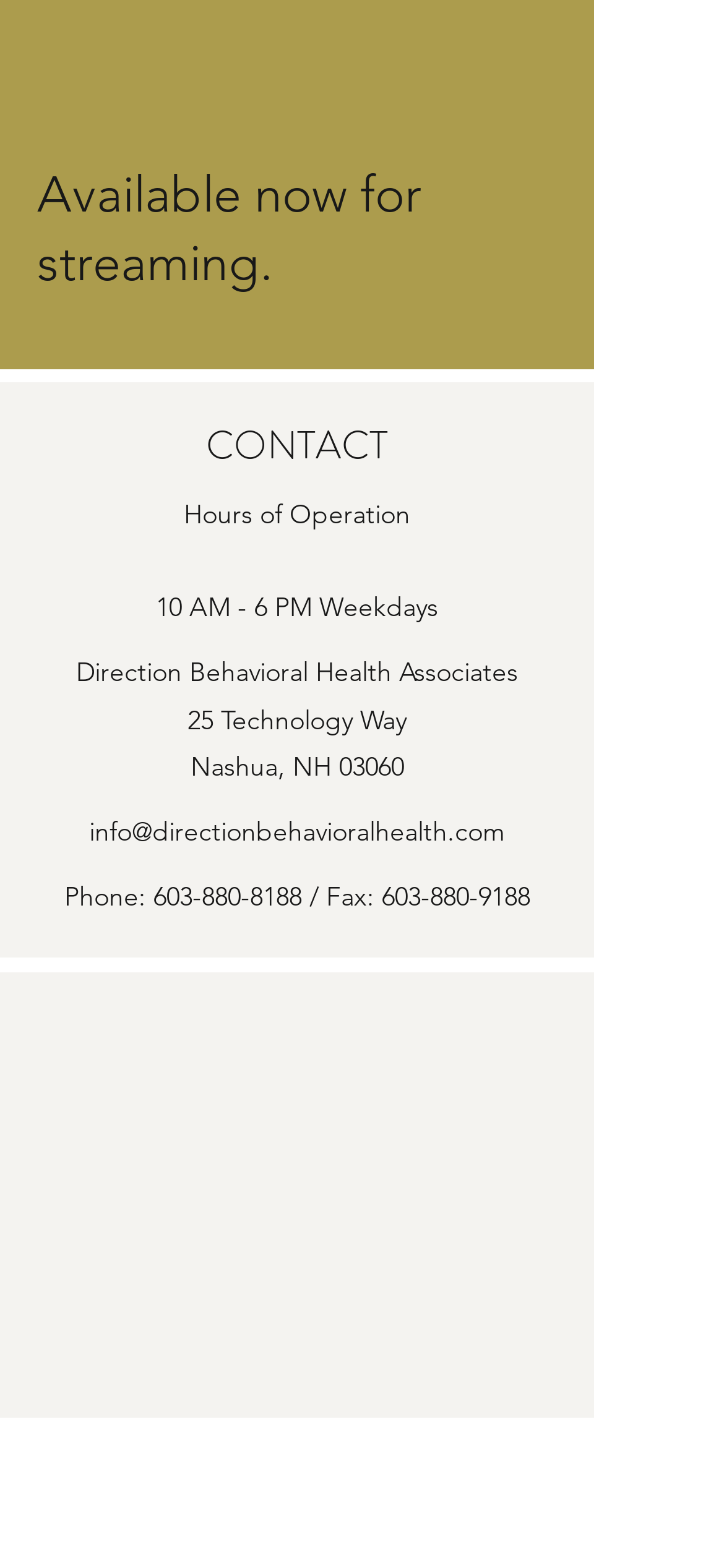Please find the bounding box for the UI element described by: "aria-label="LinkedIn"".

[0.367, 0.949, 0.456, 0.99]